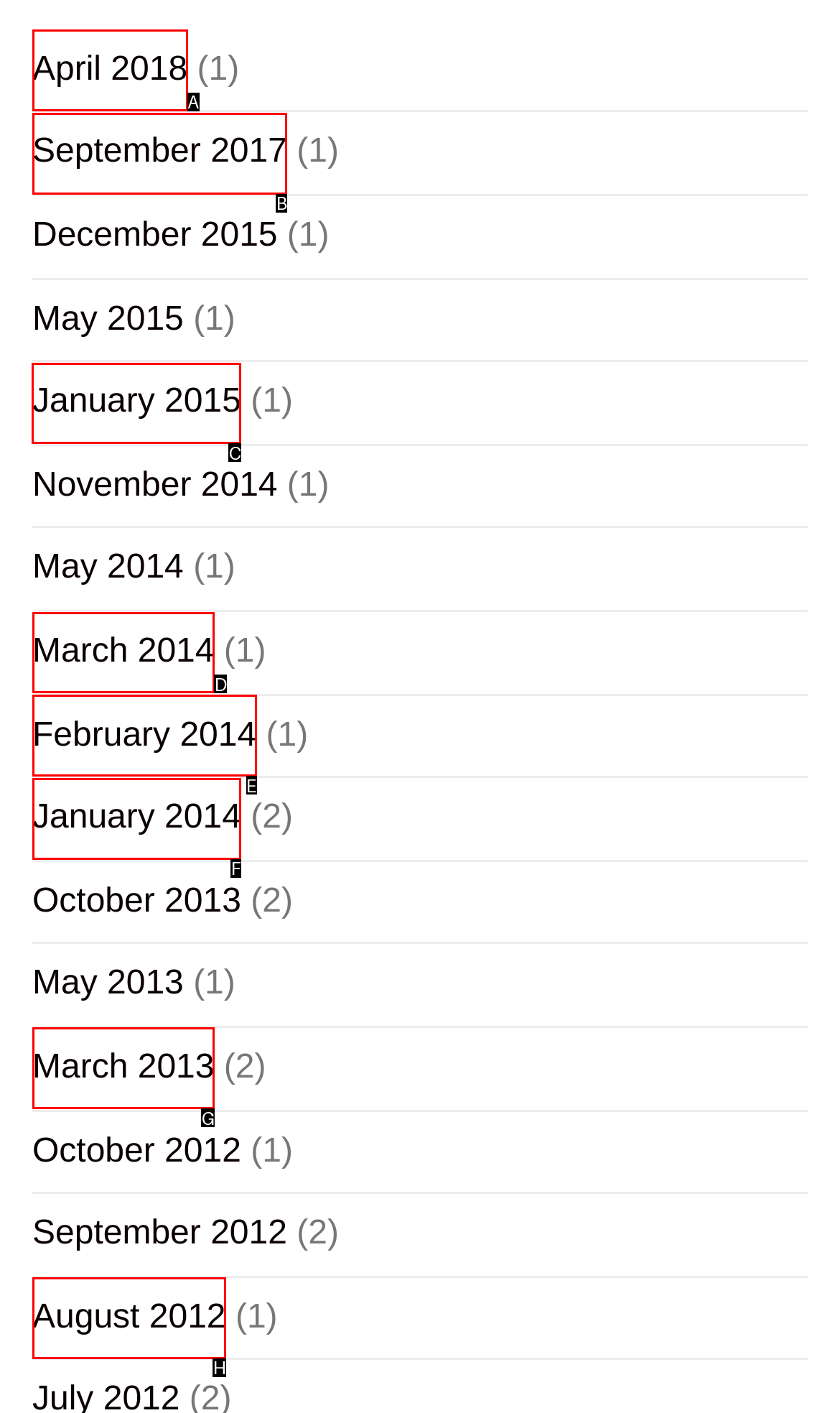Identify which HTML element to click to fulfill the following task: check January 2015. Provide your response using the letter of the correct choice.

C